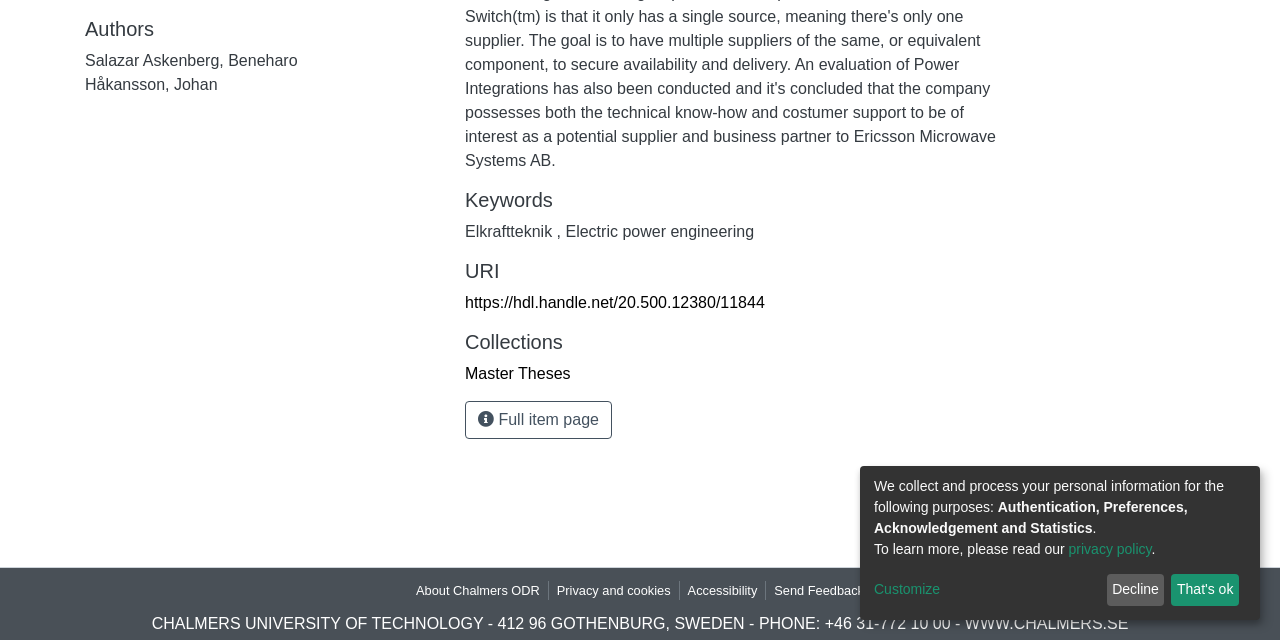Based on the element description: "Master Theses", identify the UI element and provide its bounding box coordinates. Use four float numbers between 0 and 1, [left, top, right, bottom].

[0.363, 0.571, 0.446, 0.597]